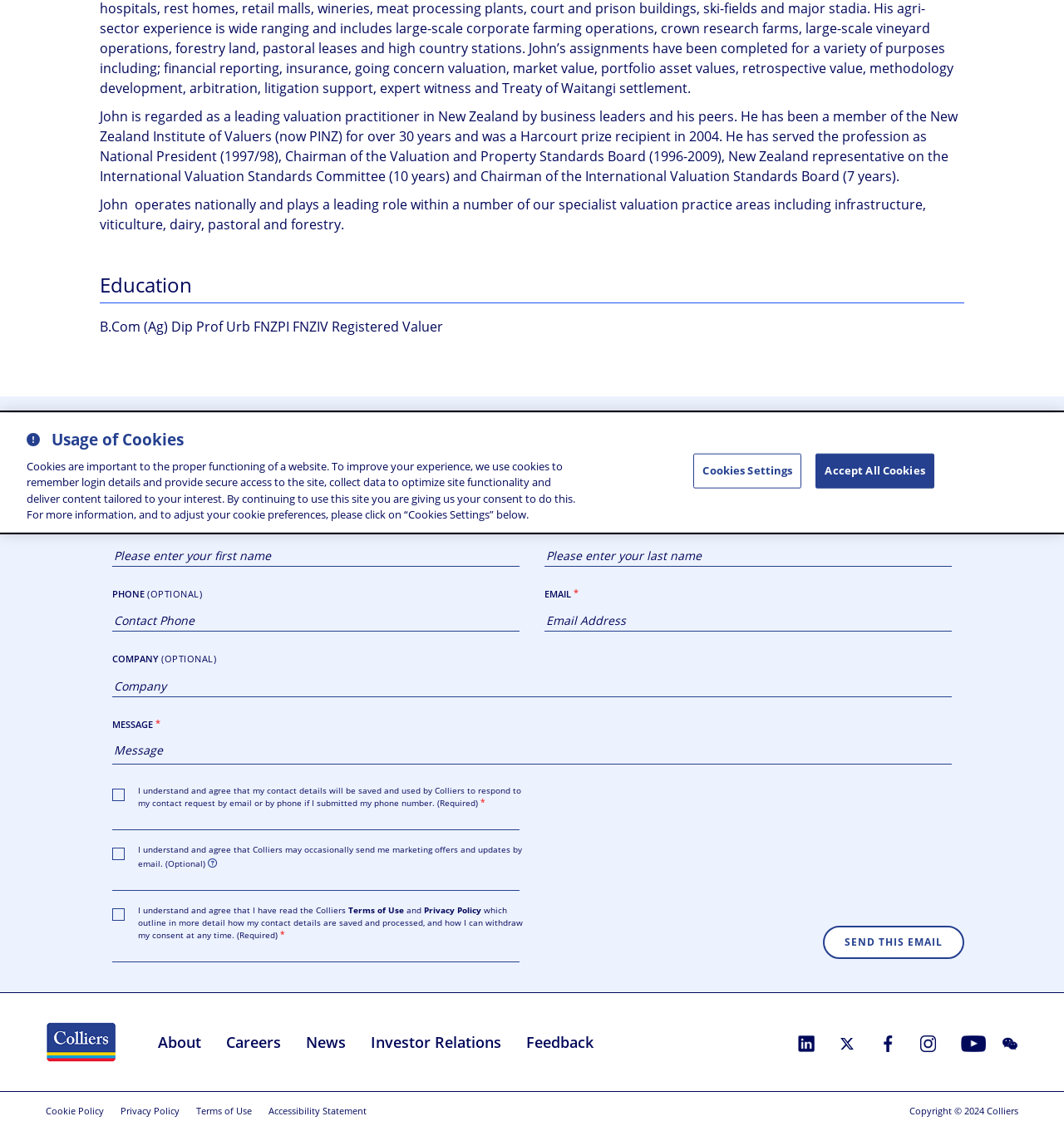Provide the bounding box coordinates of the HTML element described as: "News". The bounding box coordinates should be four float numbers between 0 and 1, i.e., [left, top, right, bottom].

[0.288, 0.912, 0.325, 0.931]